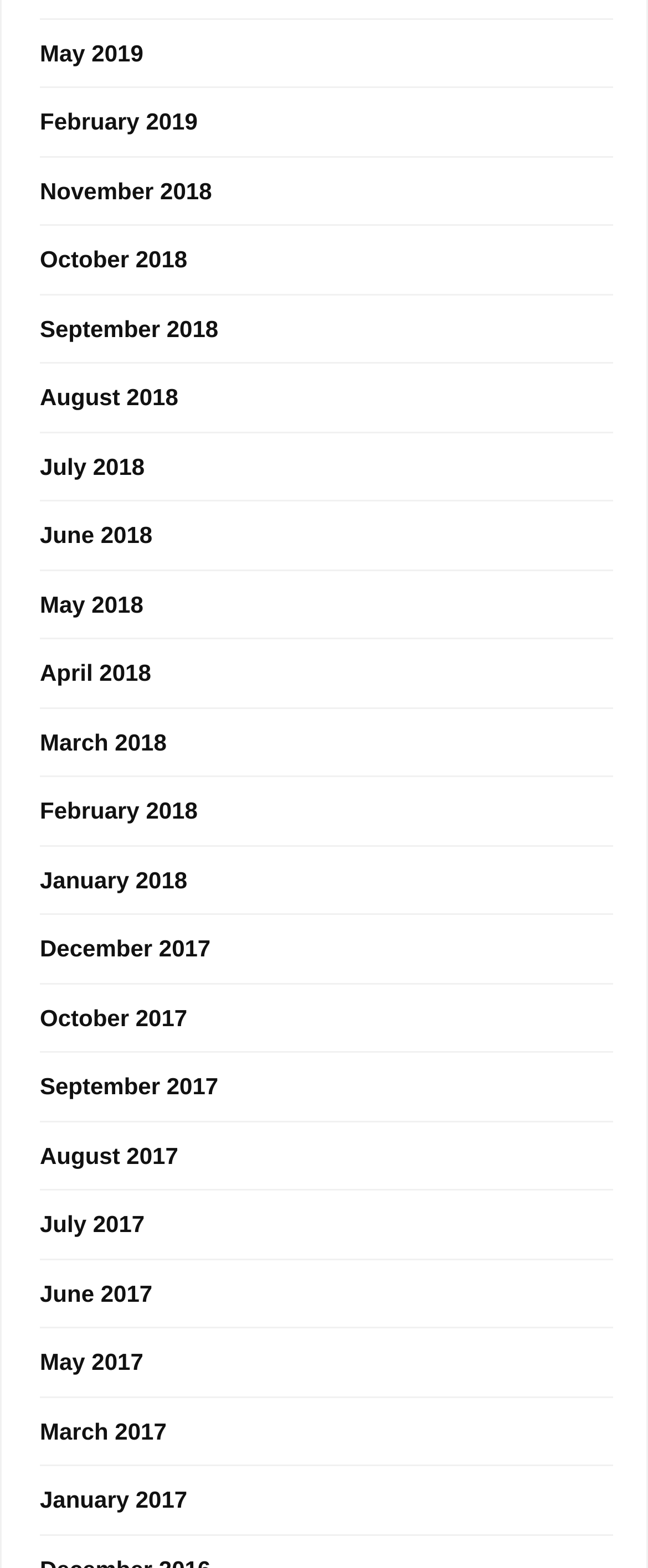Determine the bounding box coordinates of the clickable region to carry out the instruction: "search for content strategy".

None